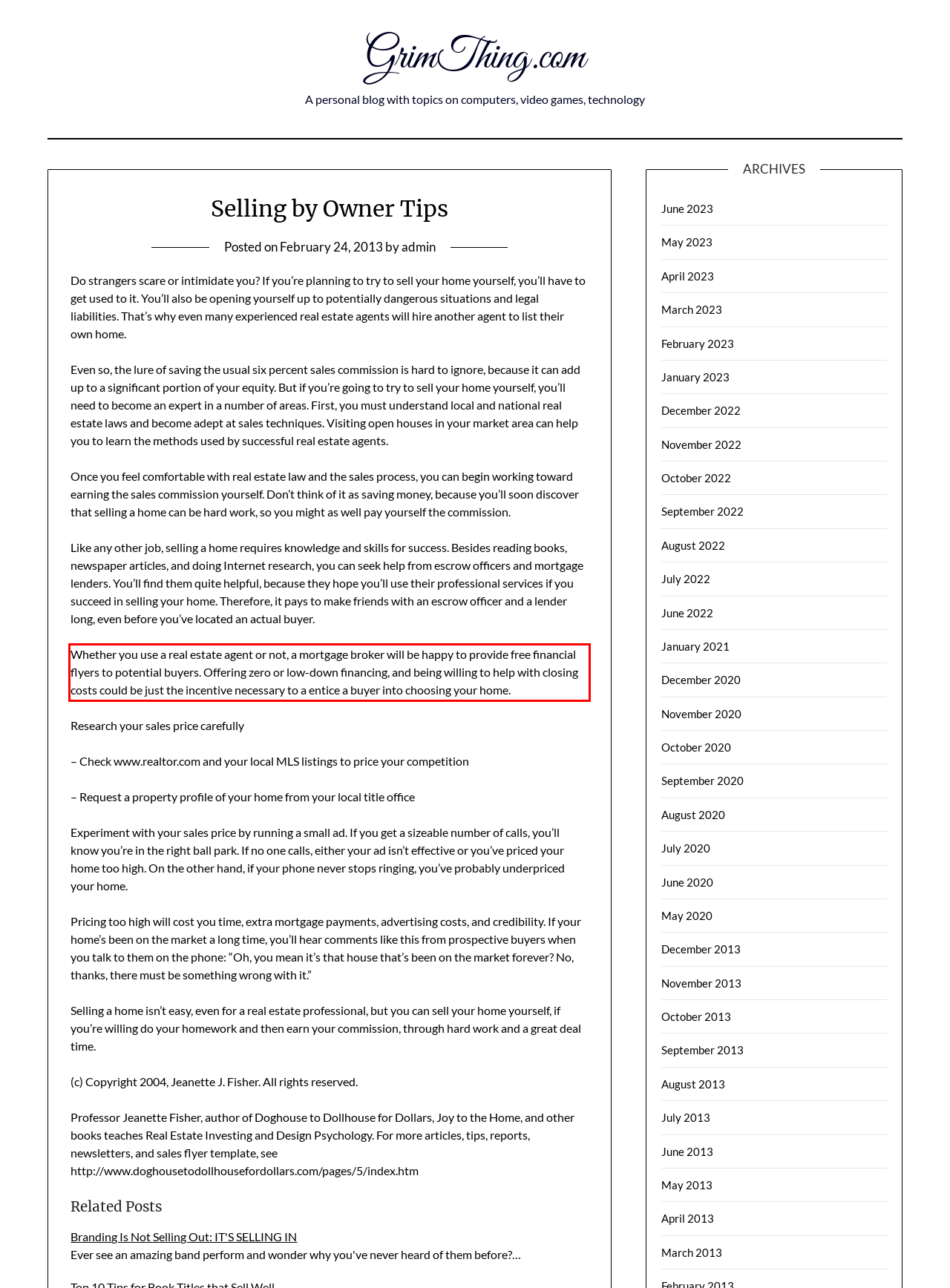View the screenshot of the webpage and identify the UI element surrounded by a red bounding box. Extract the text contained within this red bounding box.

Whether you use a real estate agent or not, a mortgage broker will be happy to provide free financial flyers to potential buyers. Offering zero or low-down financing, and being willing to help with closing costs could be just the incentive necessary to a entice a buyer into choosing your home.